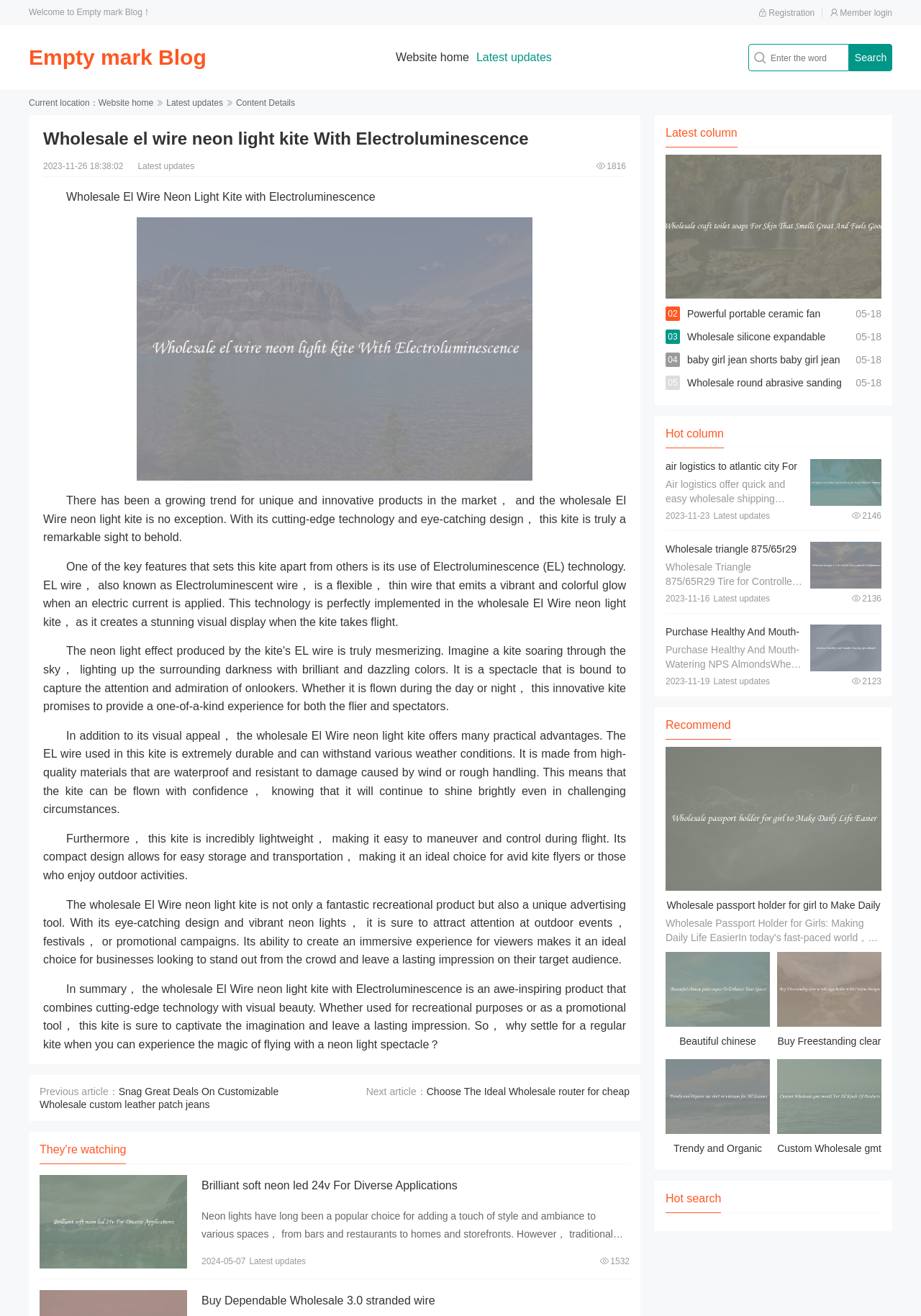Show the bounding box coordinates of the element that should be clicked to complete the task: "Check the latest updates".

[0.517, 0.039, 0.599, 0.048]